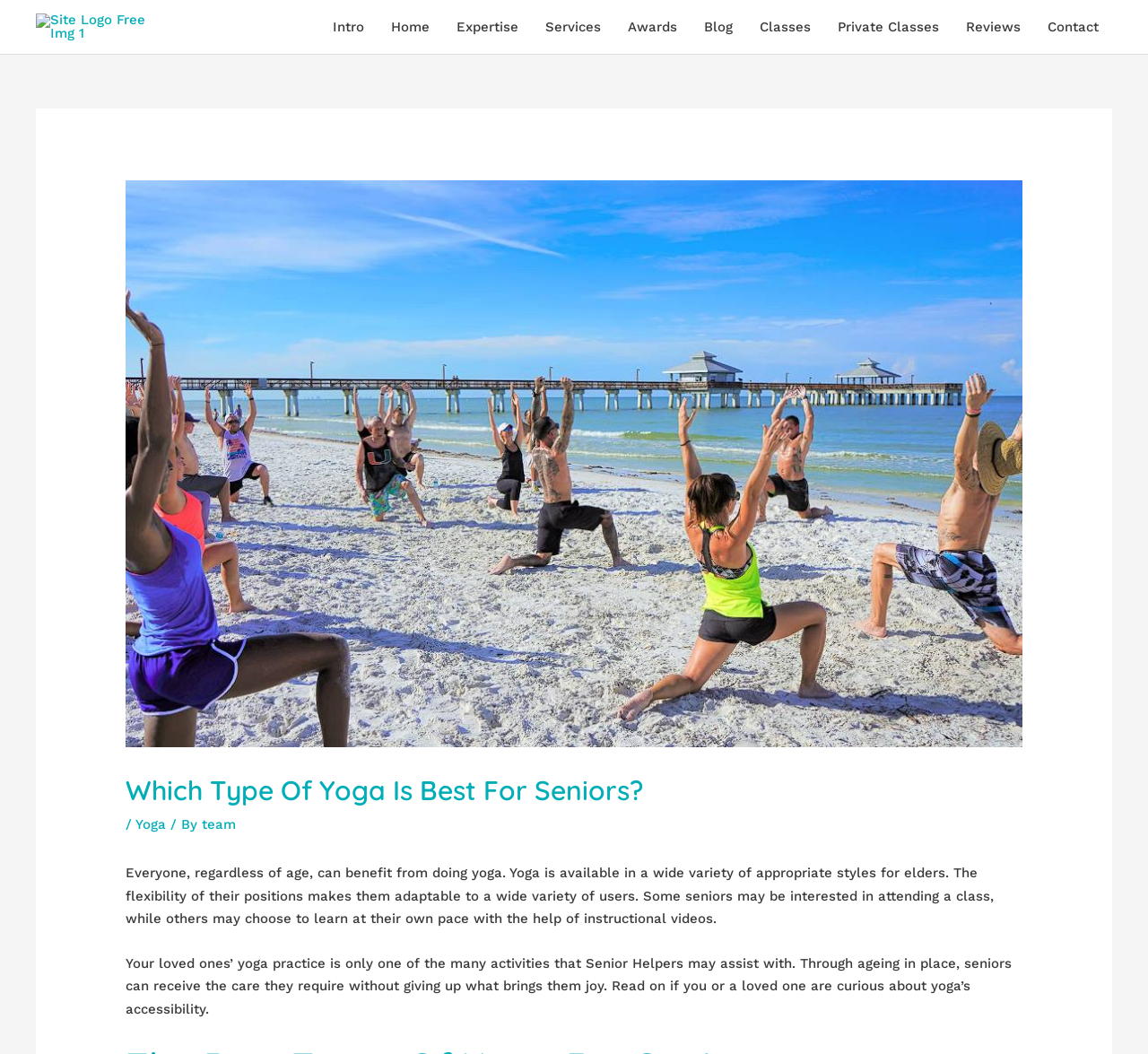What options do seniors have to learn yoga?
Based on the screenshot, provide your answer in one word or phrase.

Class or instructional videos